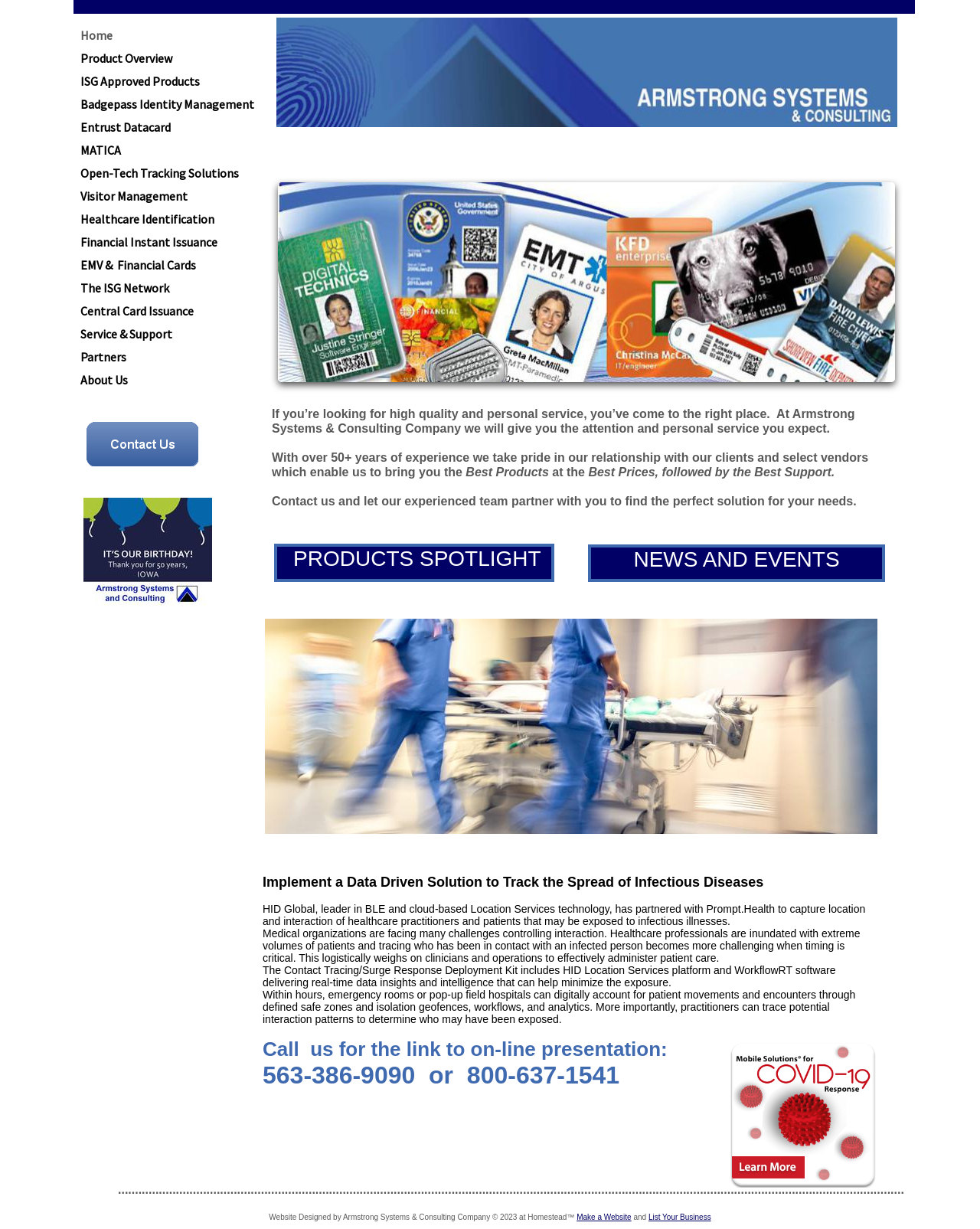Identify the bounding box coordinates of the clickable region necessary to fulfill the following instruction: "Type in the 'Comment' textbox". The bounding box coordinates should be four float numbers between 0 and 1, i.e., [left, top, right, bottom].

None